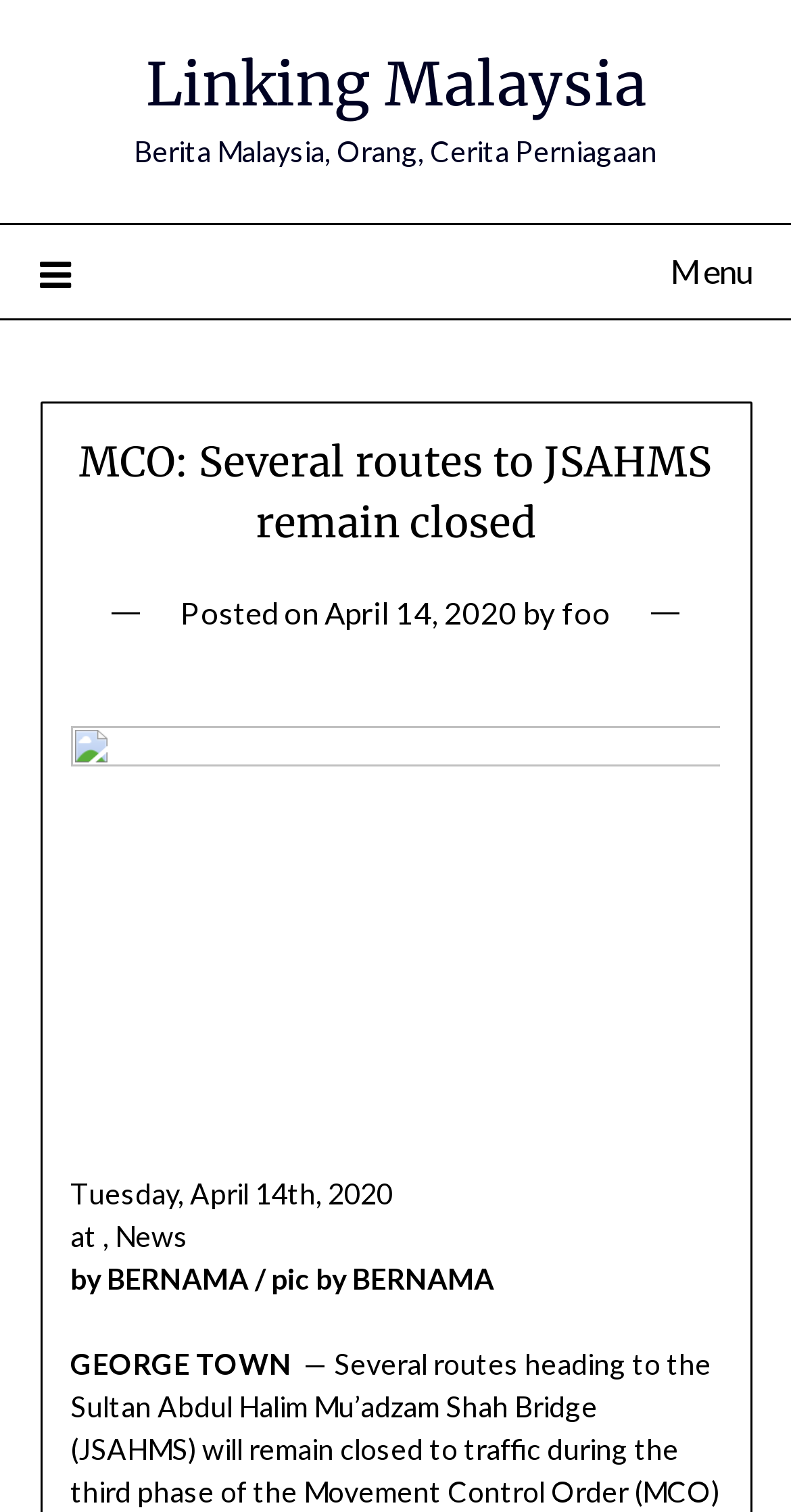Provide a one-word or one-phrase answer to the question:
What is the location mentioned in the article?

George Town